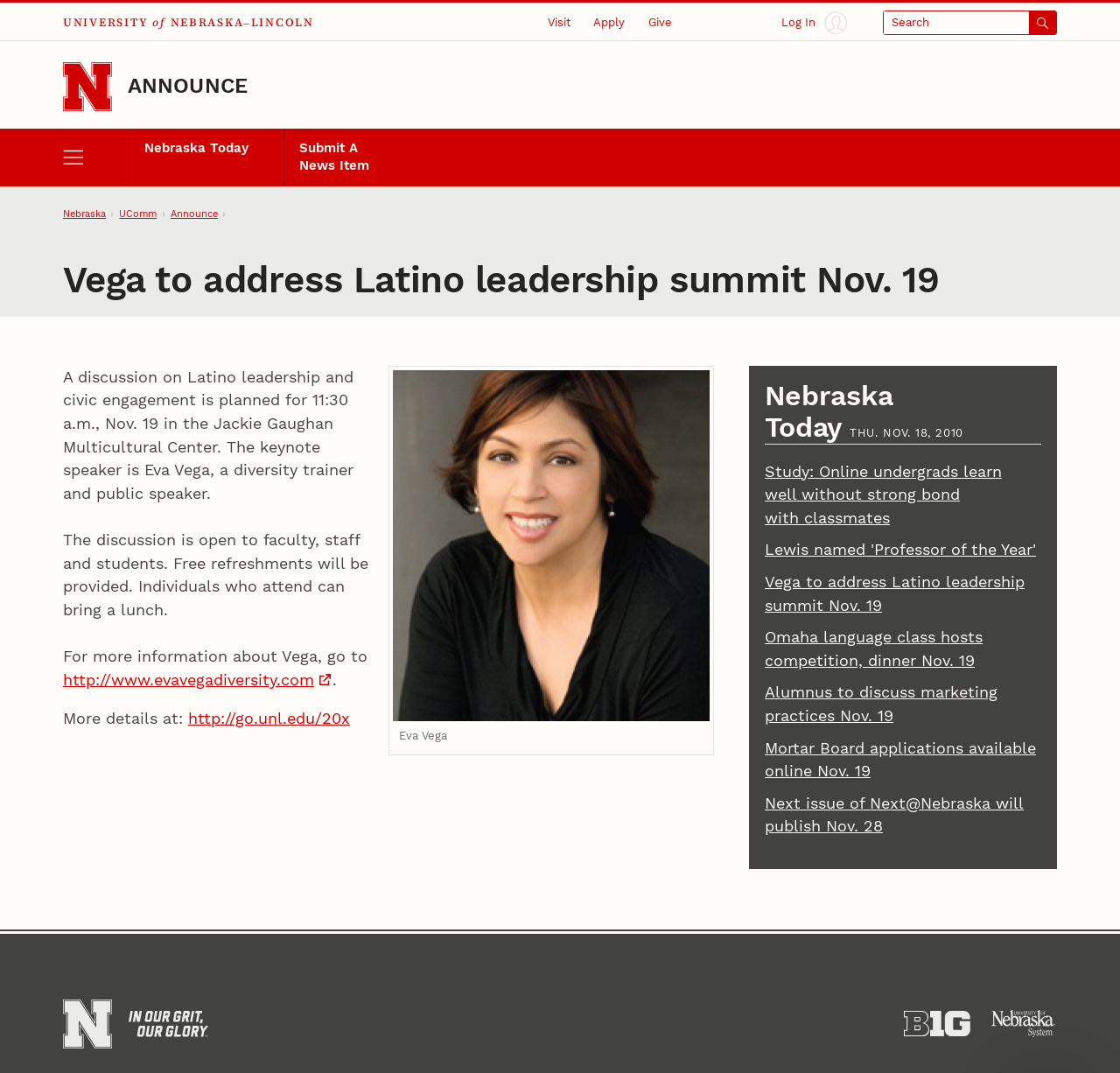What is the name of the keynote speaker?
Provide a detailed answer to the question using information from the image.

The answer can be found in the article section of the webpage, where it is mentioned that 'The keynote speaker is Eva Vega, a diversity trainer and public speaker.'